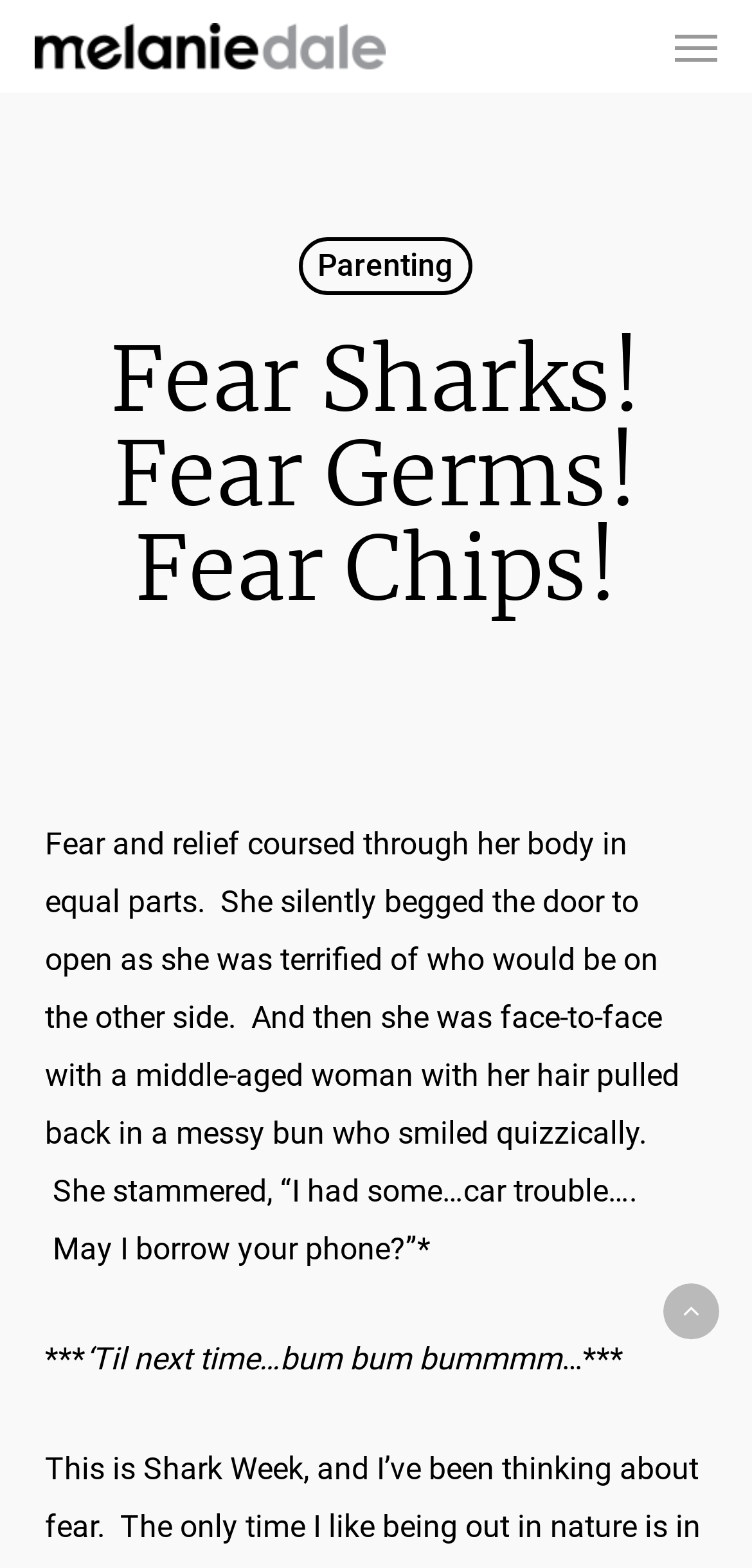What is the topic of the article?
Based on the image content, provide your answer in one word or a short phrase.

Parenting